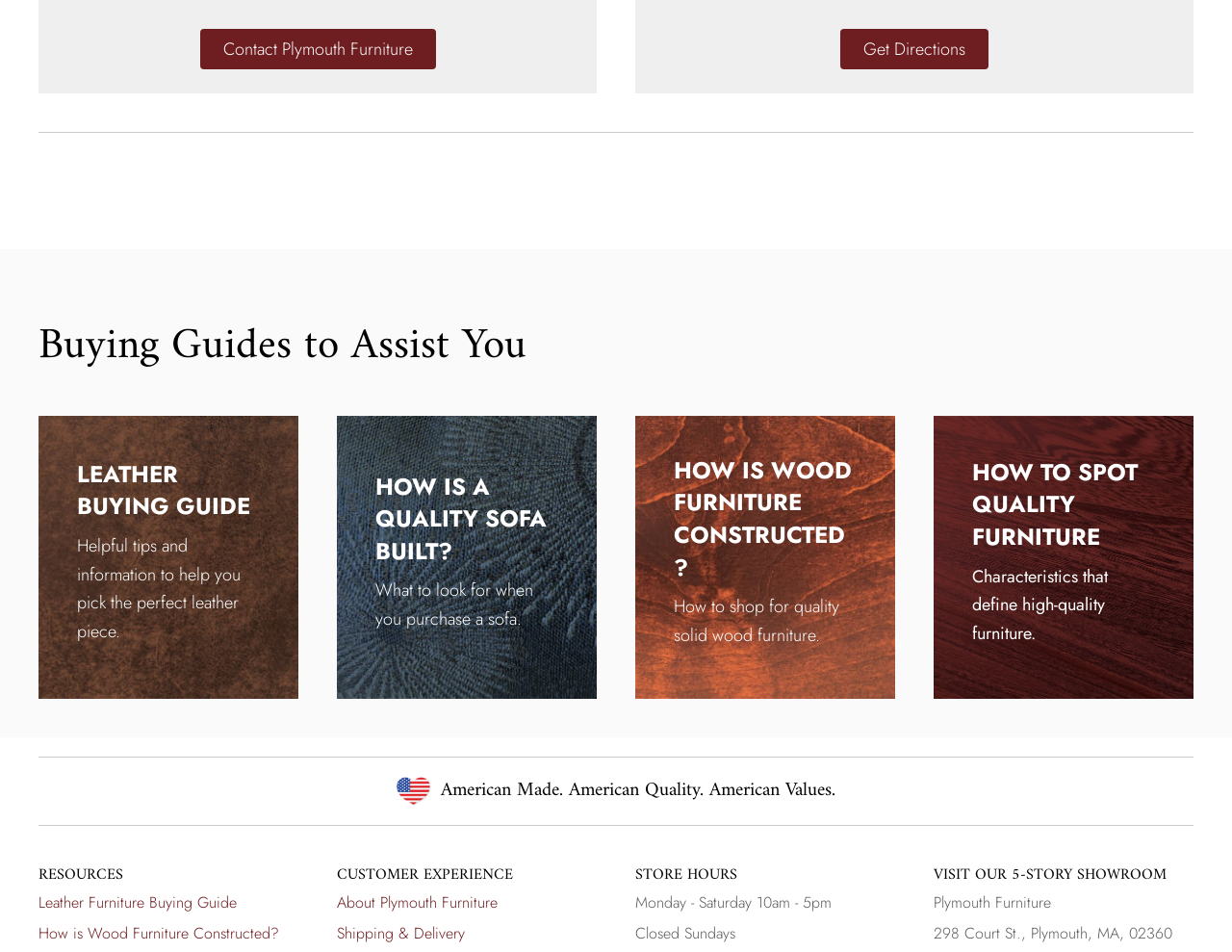Identify the bounding box coordinates of the region I need to click to complete this instruction: "Visit the American made furniture page".

[0.789, 0.479, 0.938, 0.691]